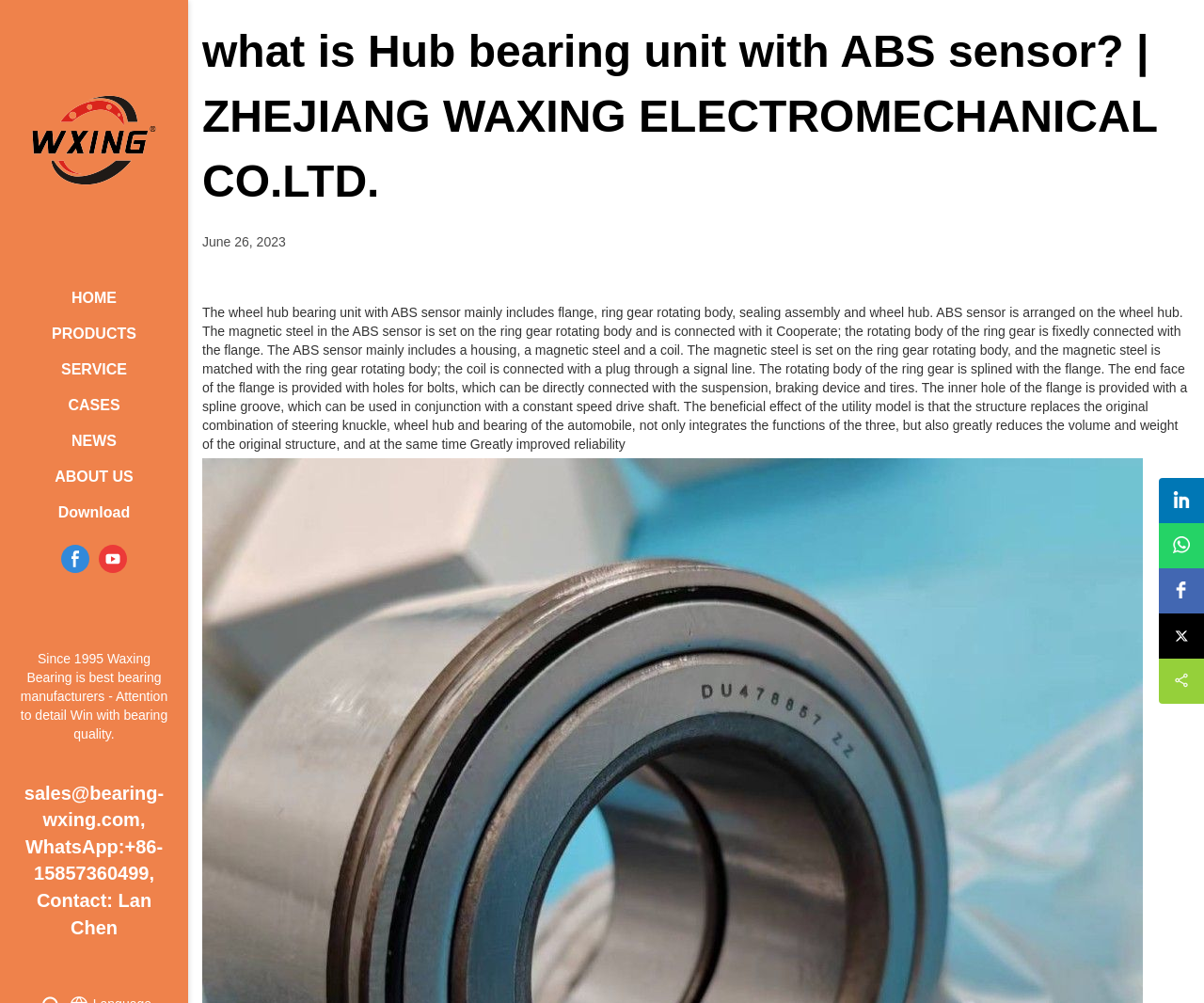Can you determine the bounding box coordinates of the area that needs to be clicked to fulfill the following instruction: "Click on the Facebook link"?

[0.962, 0.567, 1.0, 0.612]